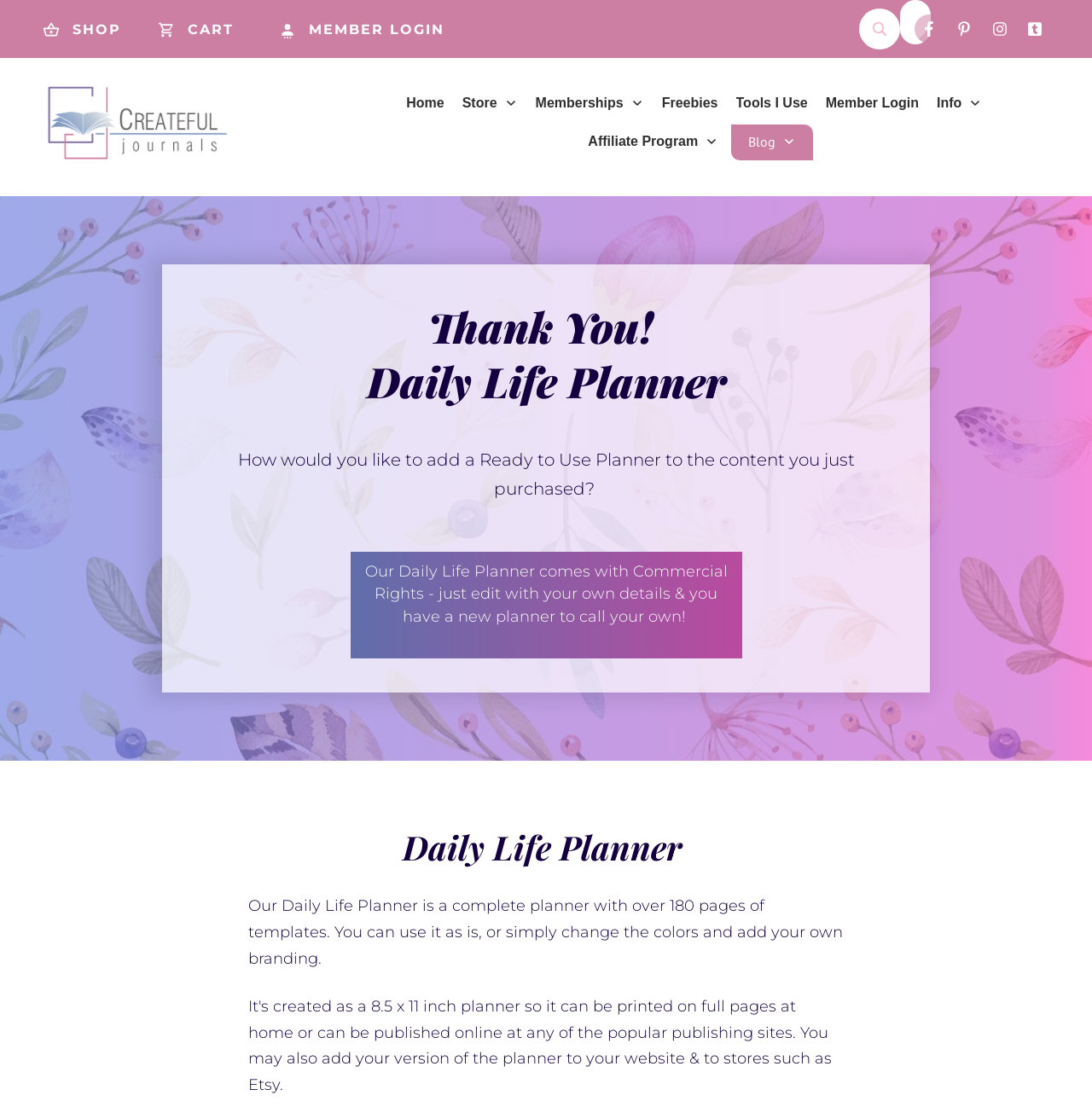Respond with a single word or phrase for the following question: 
What is the name of the planner being offered?

Daily Life Planner